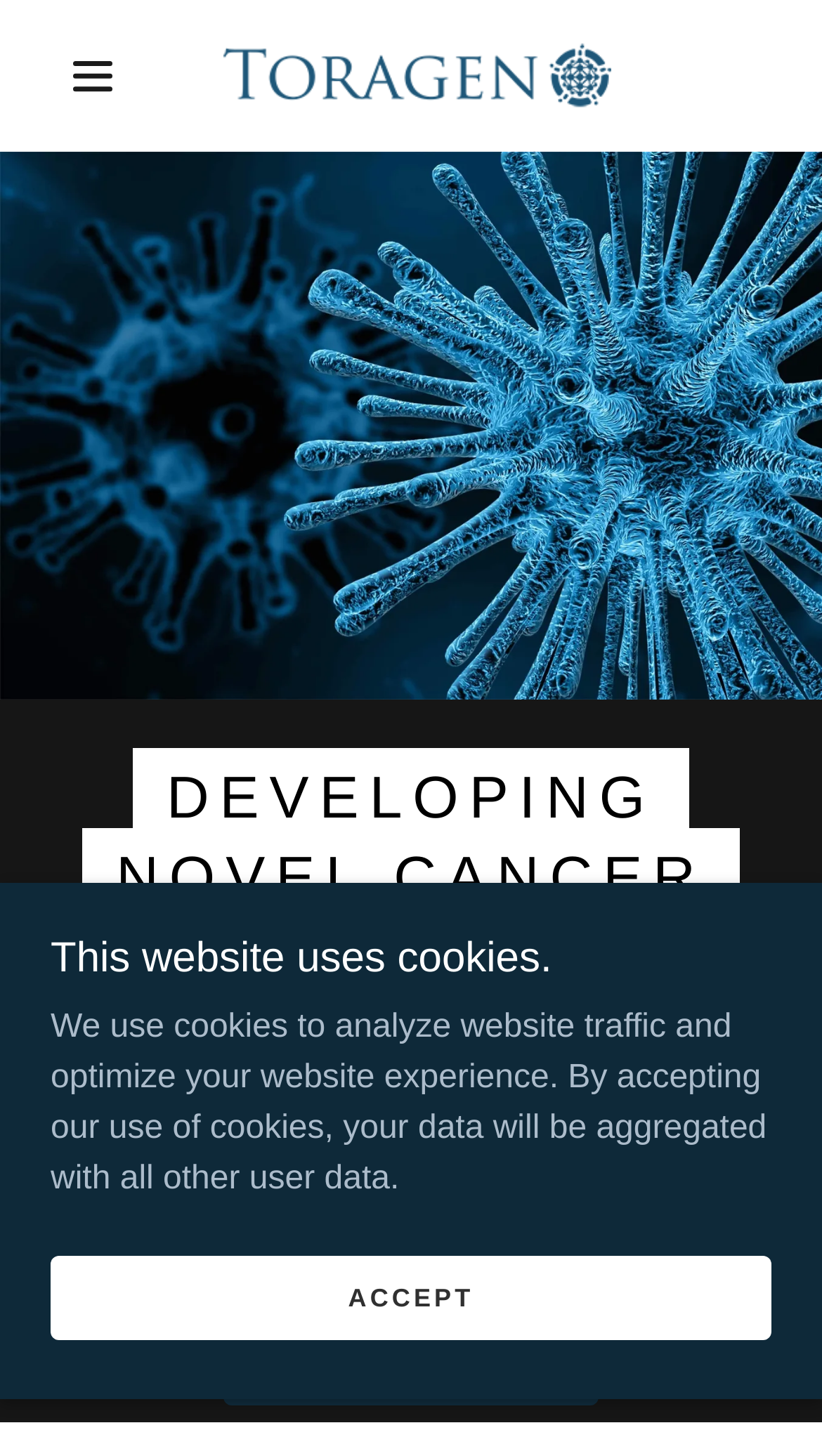Determine the bounding box coordinates of the UI element described below. Use the format (top-left x, top-left y, bottom-right x, bottom-right y) with floating point numbers between 0 and 1: Accept

[0.062, 0.863, 0.938, 0.92]